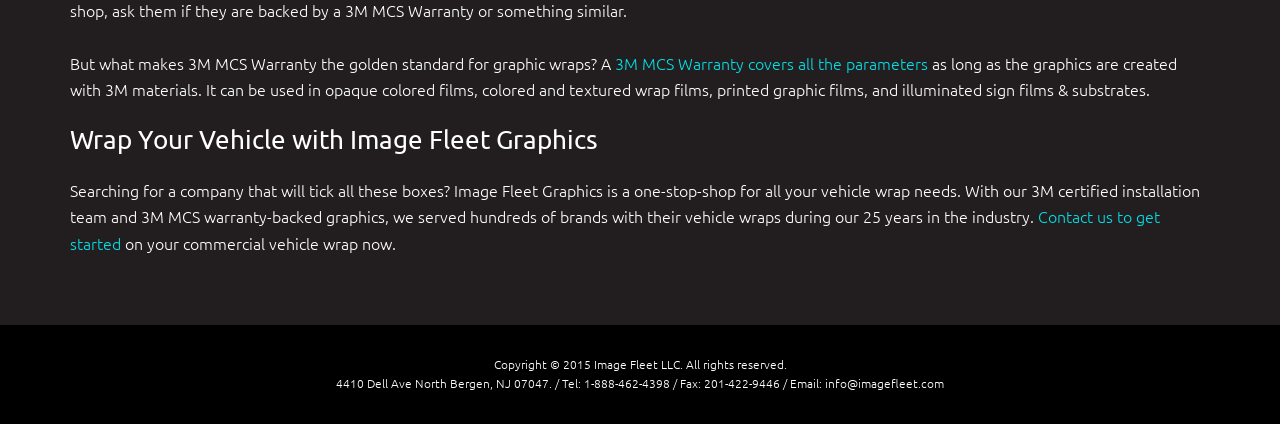What is the email address of Image Fleet LLC?
Answer the question based on the image using a single word or a brief phrase.

info@imagefleet.com